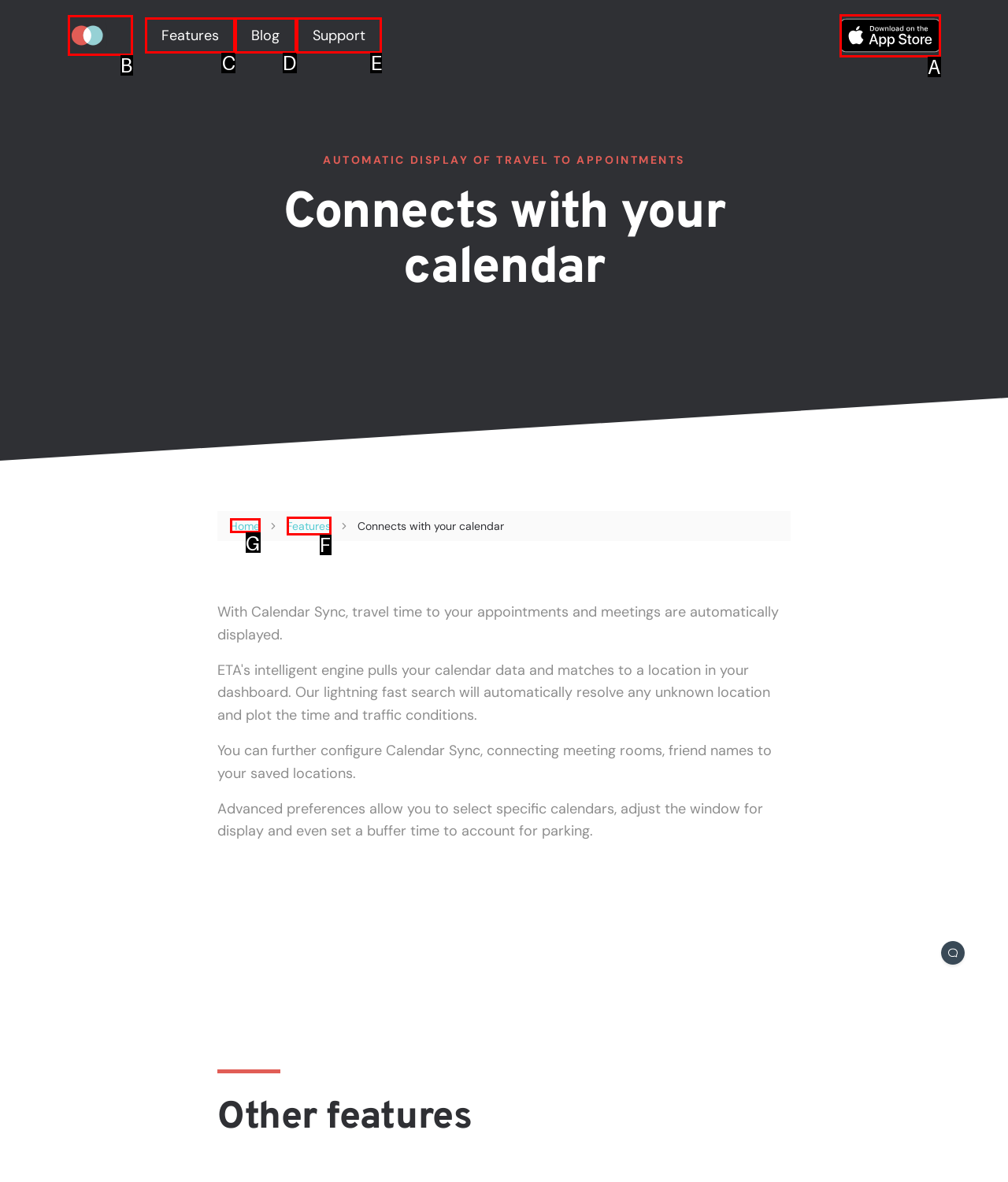Match the option to the description: Features
State the letter of the correct option from the available choices.

C